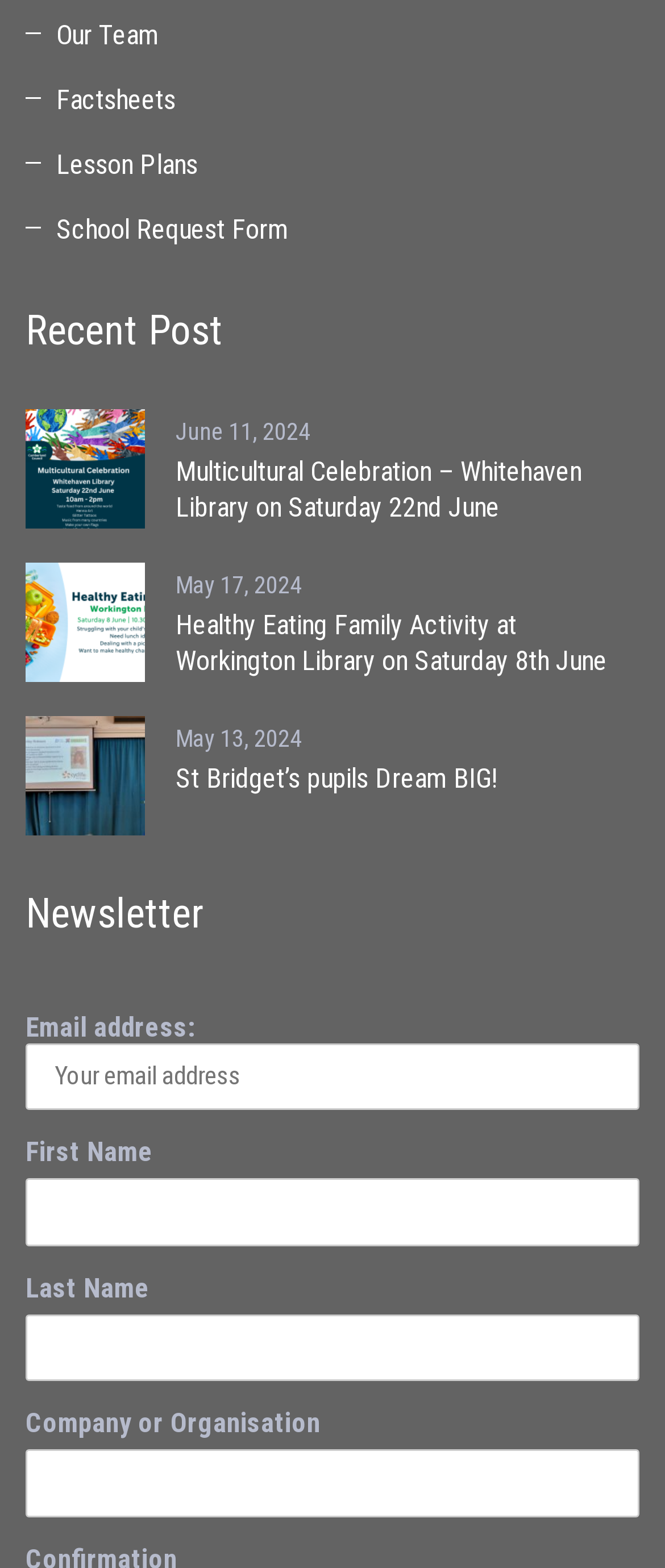Respond to the question below with a single word or phrase: What is the title of the first recent post?

Multicultural Celebration